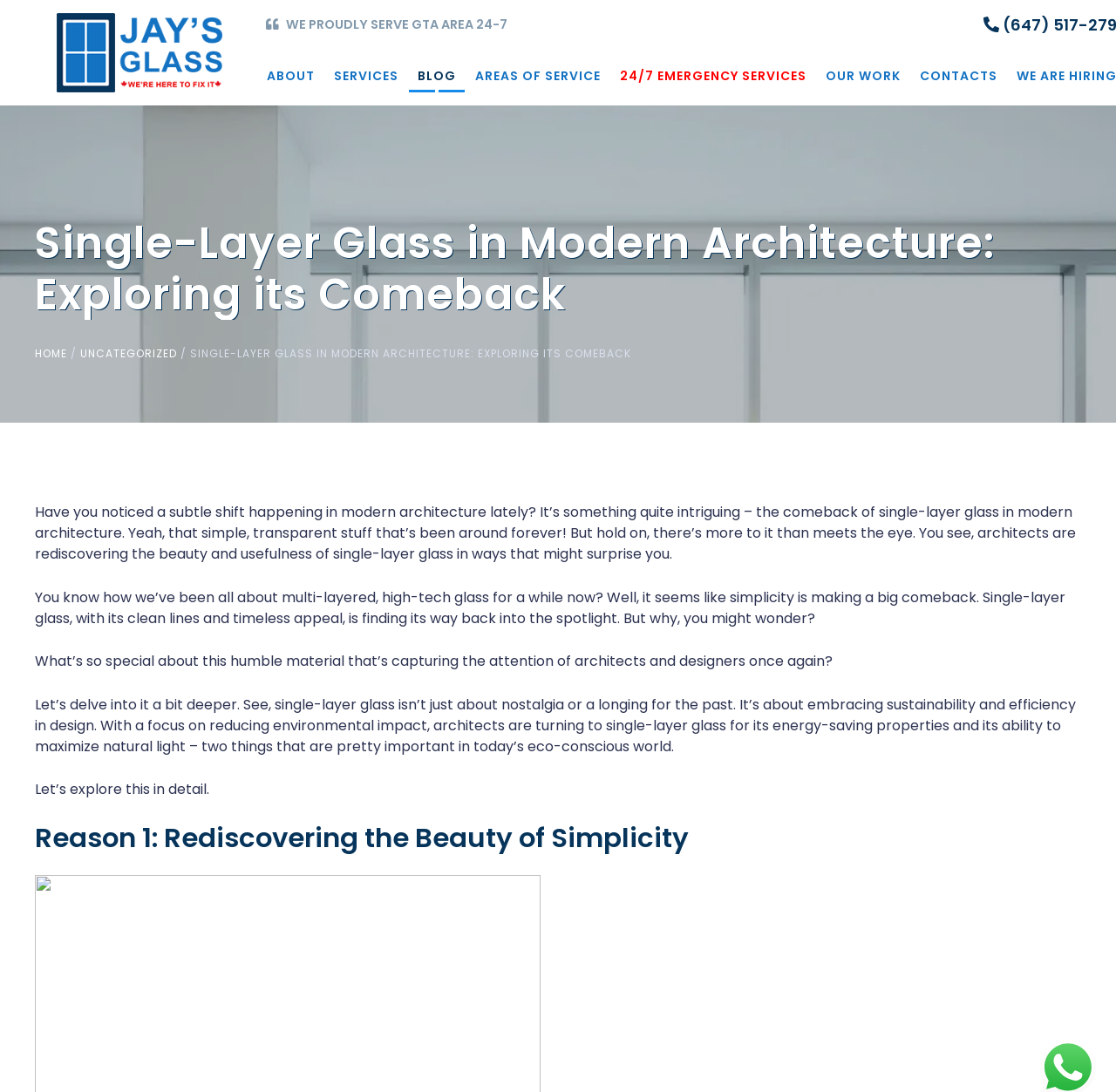Identify the bounding box coordinates for the UI element mentioned here: "Areas of Service". Provide the coordinates as four float values between 0 and 1, i.e., [left, top, right, bottom].

[0.418, 0.045, 0.546, 0.094]